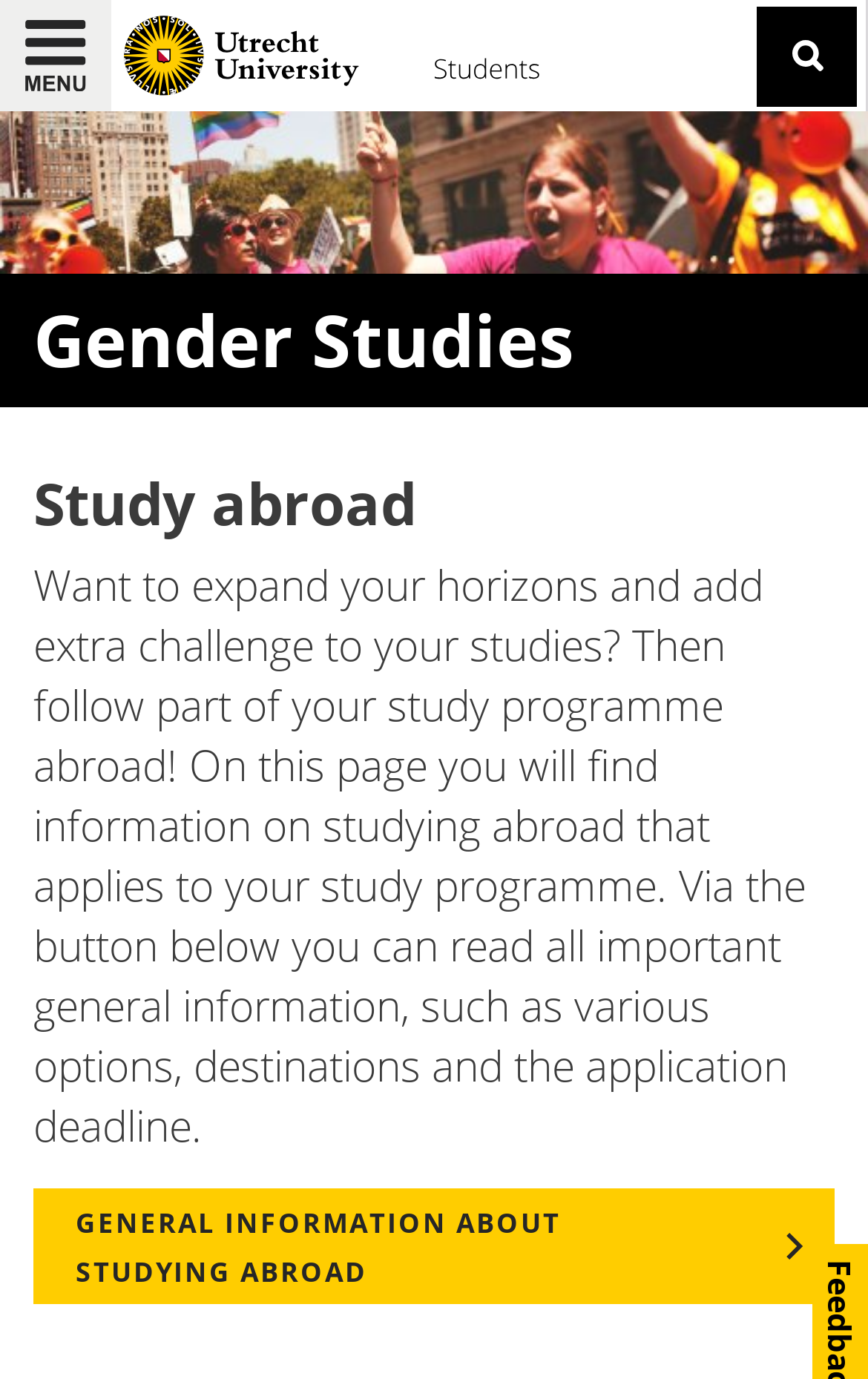Using the description "WordPress Mu", predict the bounding box of the relevant HTML element.

None